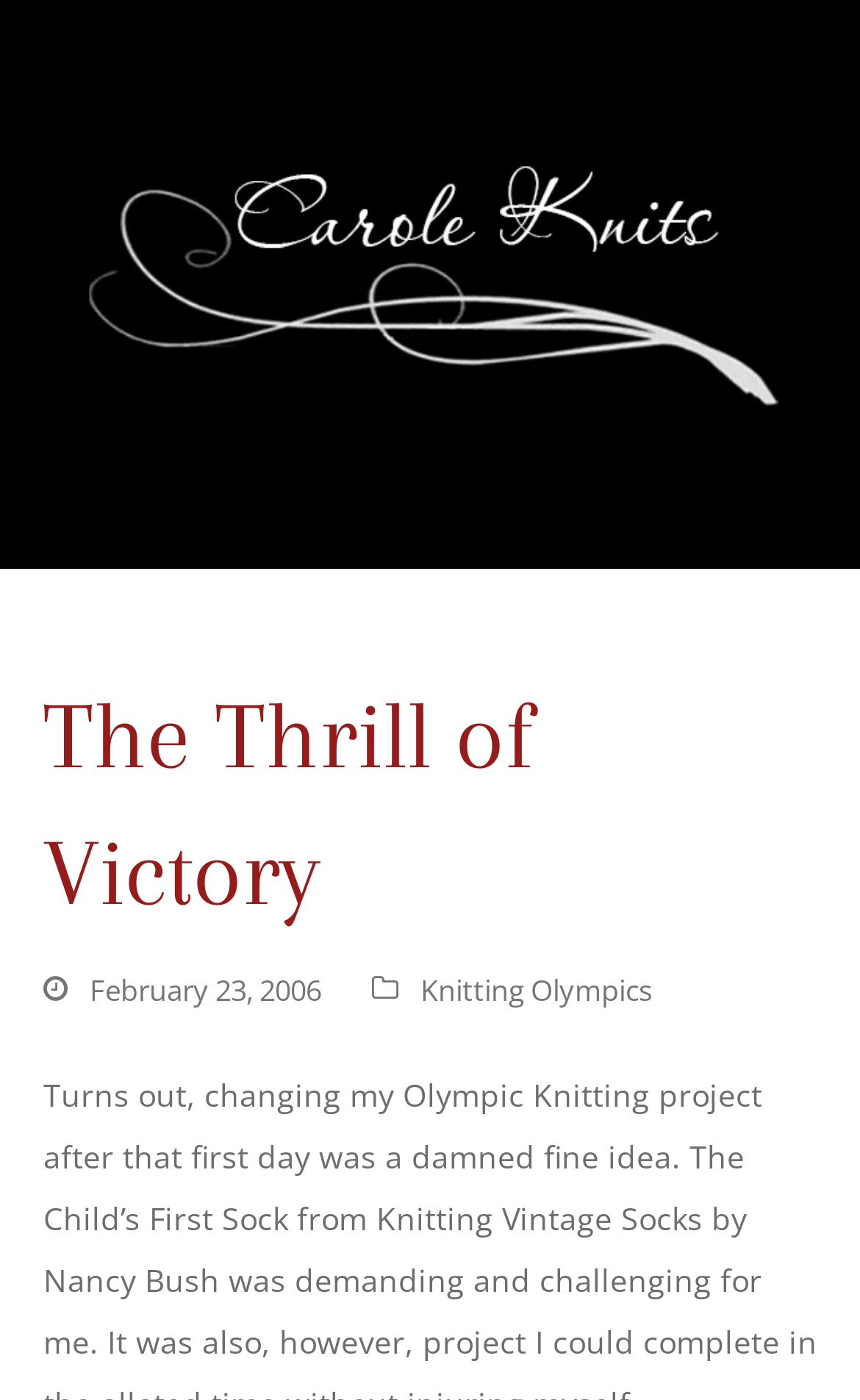Provide a single word or phrase answer to the question: 
What is the type of image on the webpage?

Blog Logo